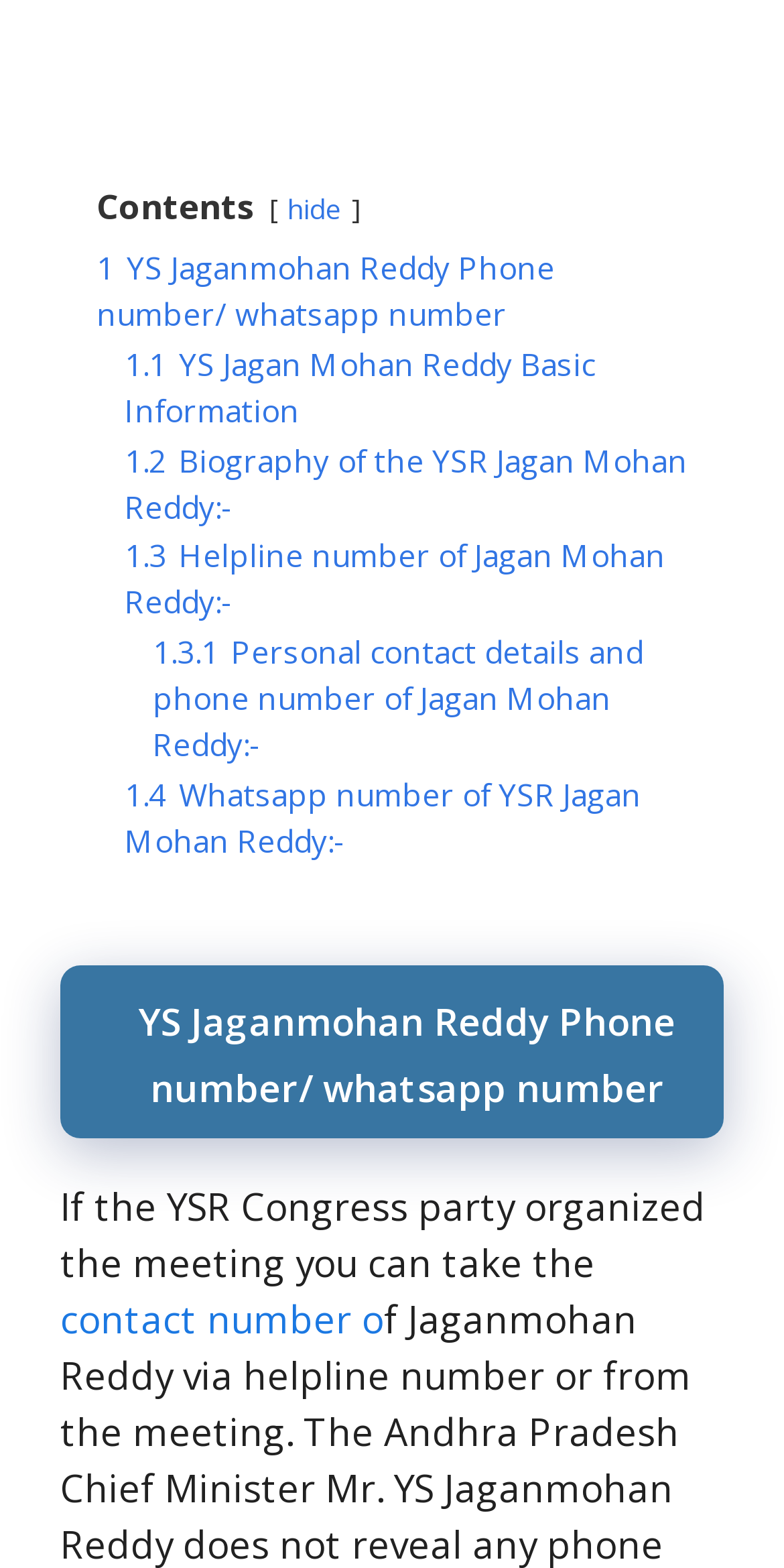Is this webpage about a politician's personal life?
Please give a detailed answer to the question using the information shown in the image.

The webpage contains links and text related to the politician's personal life, such as his phone number, whatsapp number, and biography, suggesting that it is about his personal life.